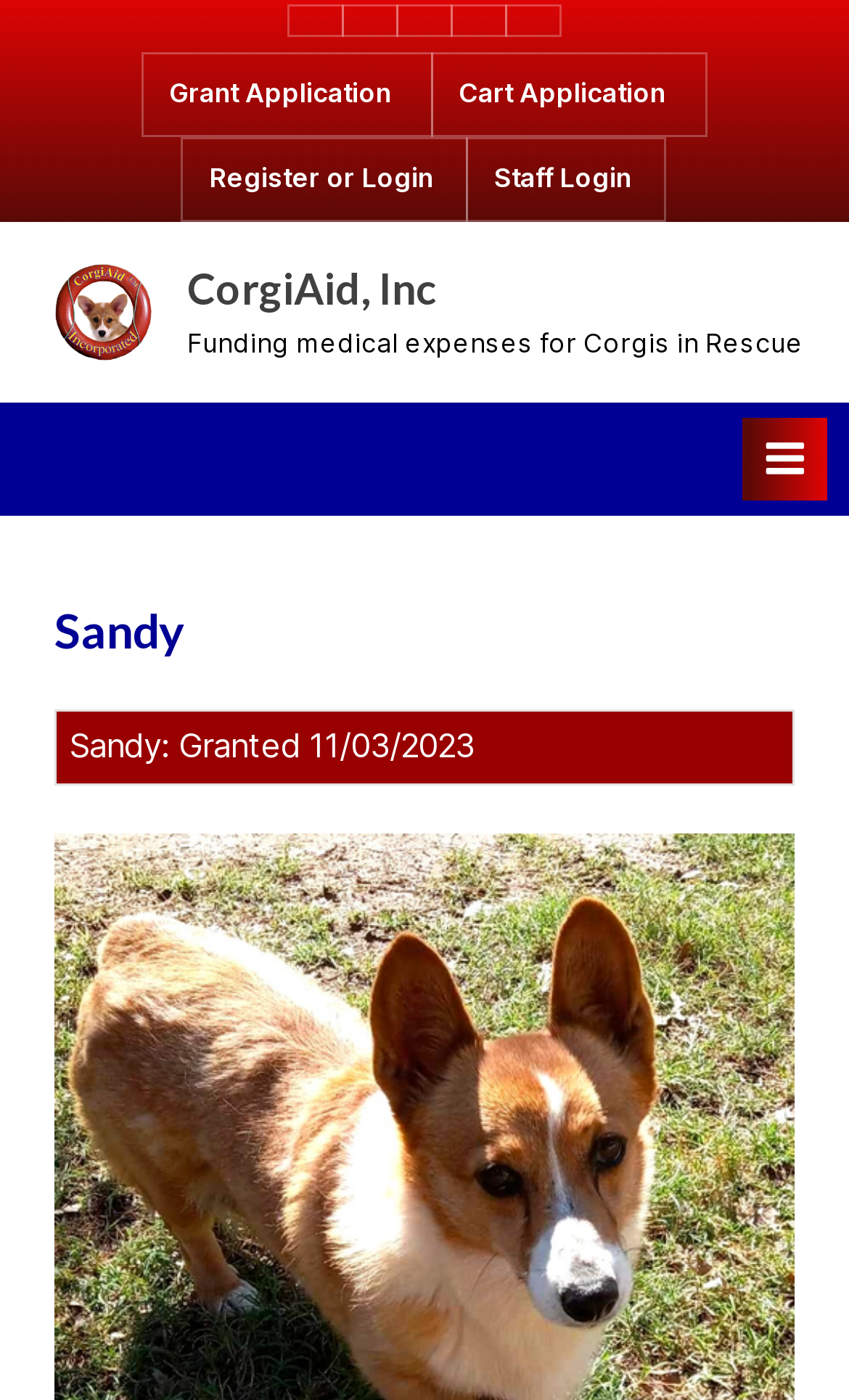Locate the bounding box coordinates of the clickable area to execute the instruction: "Click on Register or Login". Provide the coordinates as four float numbers between 0 and 1, represented as [left, top, right, bottom].

[0.246, 0.115, 0.518, 0.142]